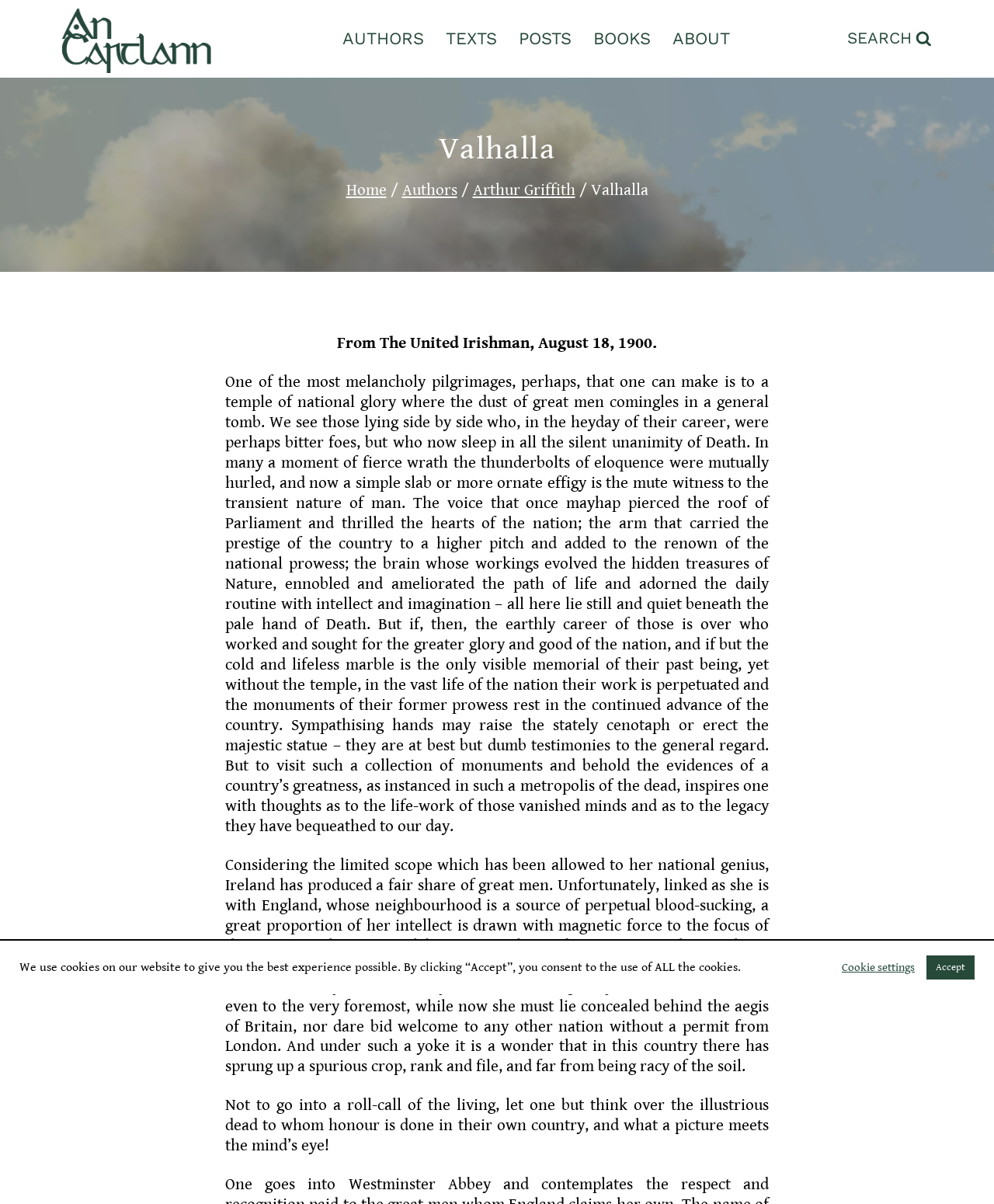Locate the bounding box coordinates of the area you need to click to fulfill this instruction: 'Click the 'TEXTS' link'. The coordinates must be in the form of four float numbers ranging from 0 to 1: [left, top, right, bottom].

[0.438, 0.022, 0.511, 0.042]